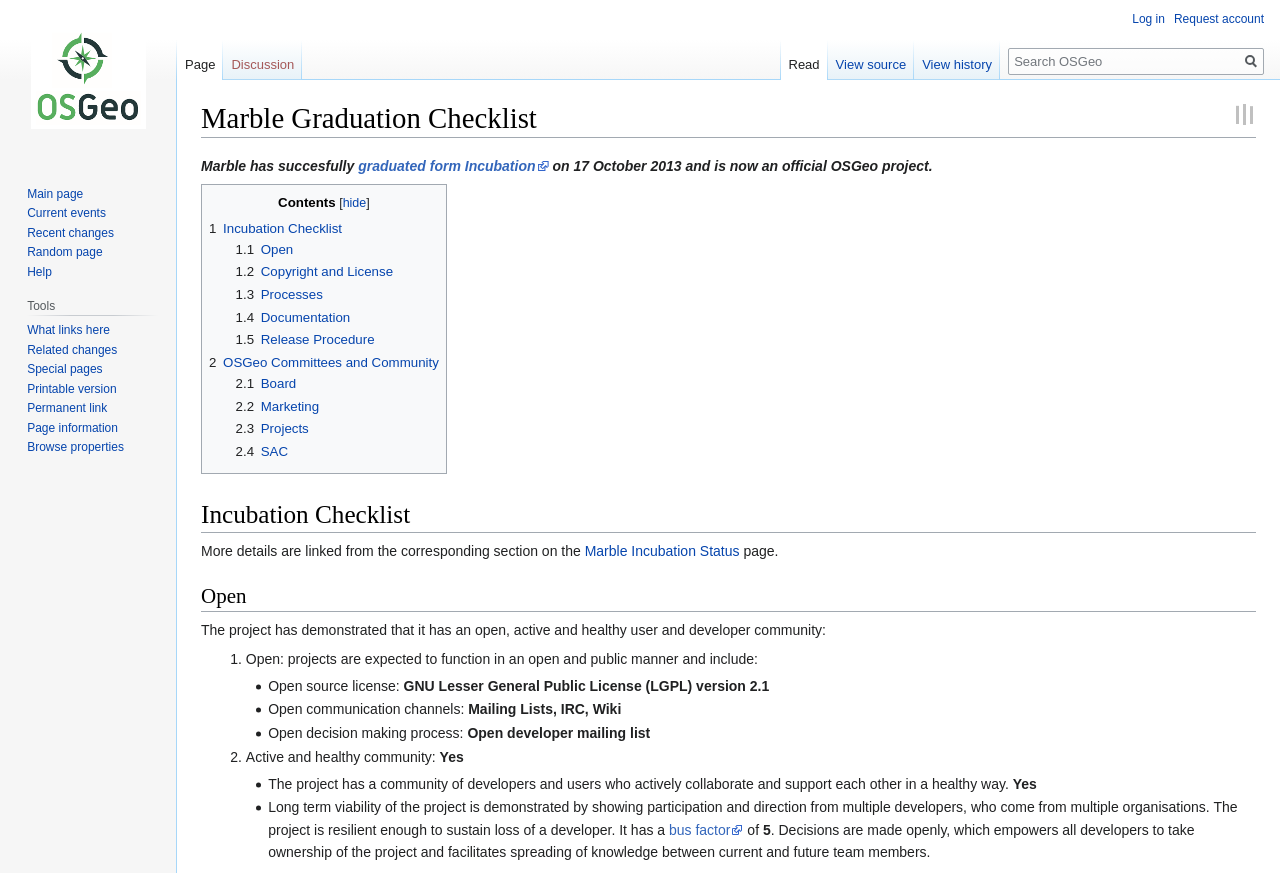Identify the bounding box of the HTML element described here: "Page". Provide the coordinates as four float numbers between 0 and 1: [left, top, right, bottom].

[0.138, 0.046, 0.175, 0.092]